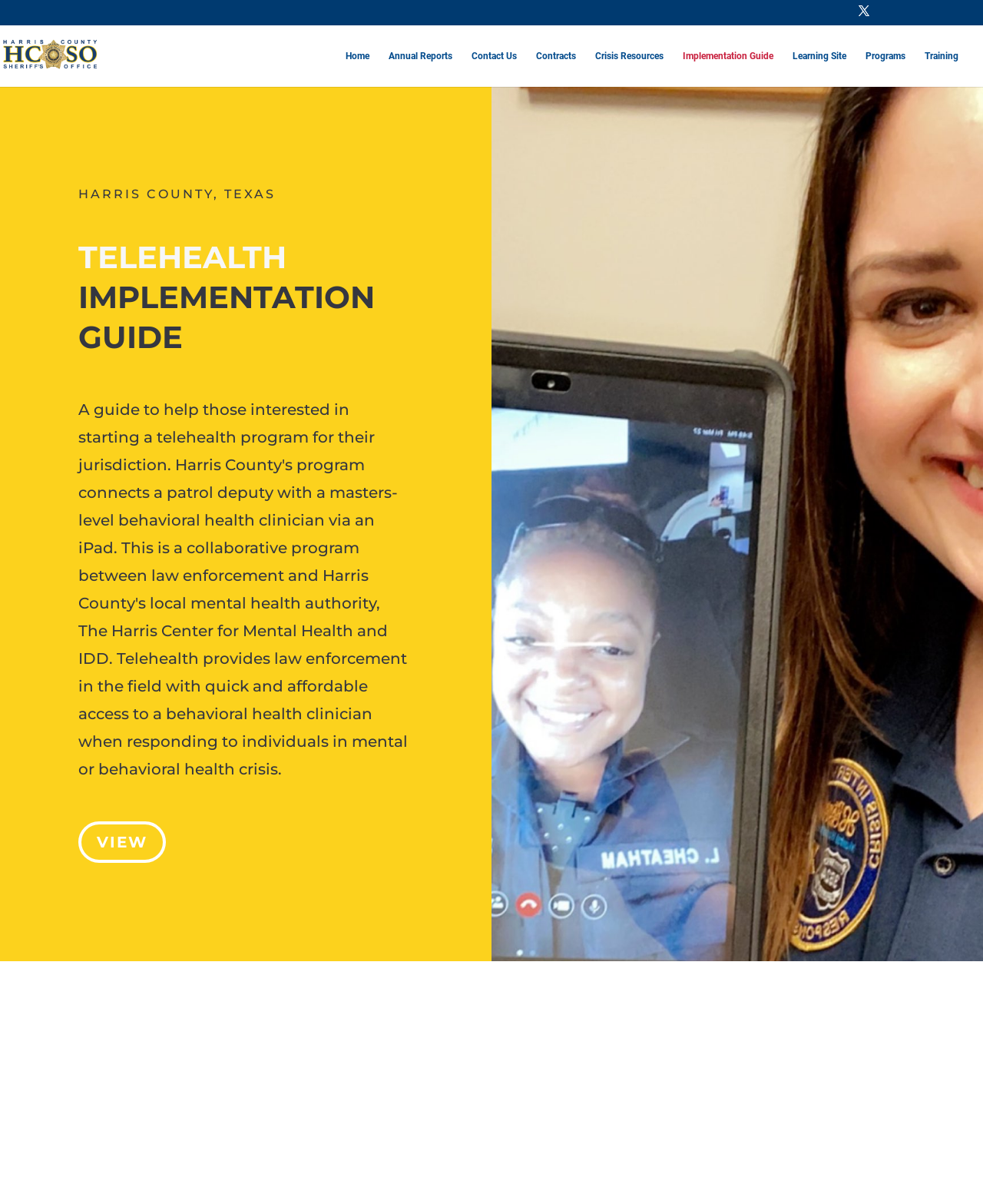Locate the bounding box coordinates of the element that should be clicked to fulfill the instruction: "View the Annual Reports".

[0.395, 0.042, 0.46, 0.072]